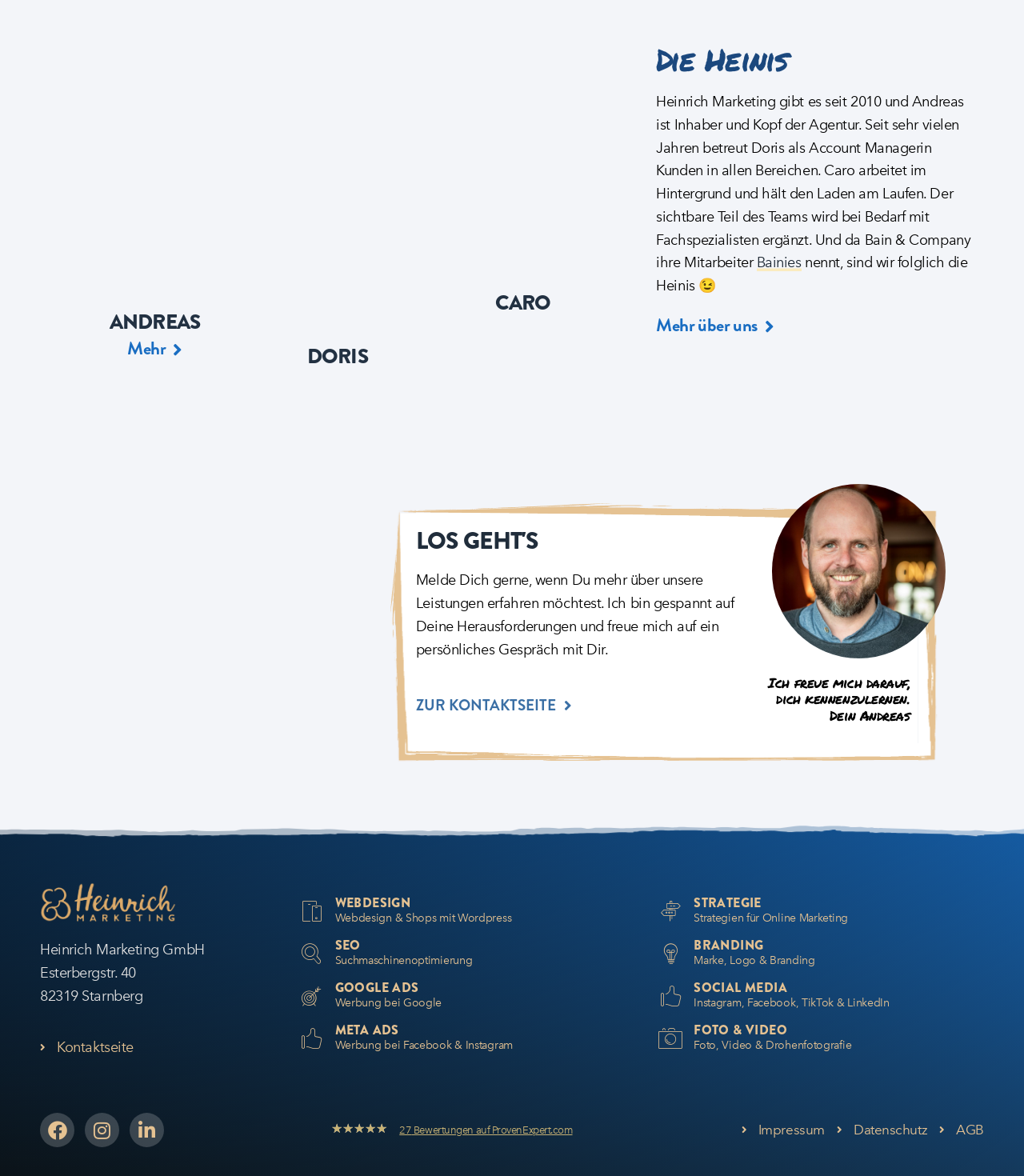How many services are listed under Webdesign? Observe the screenshot and provide a one-word or short phrase answer.

4